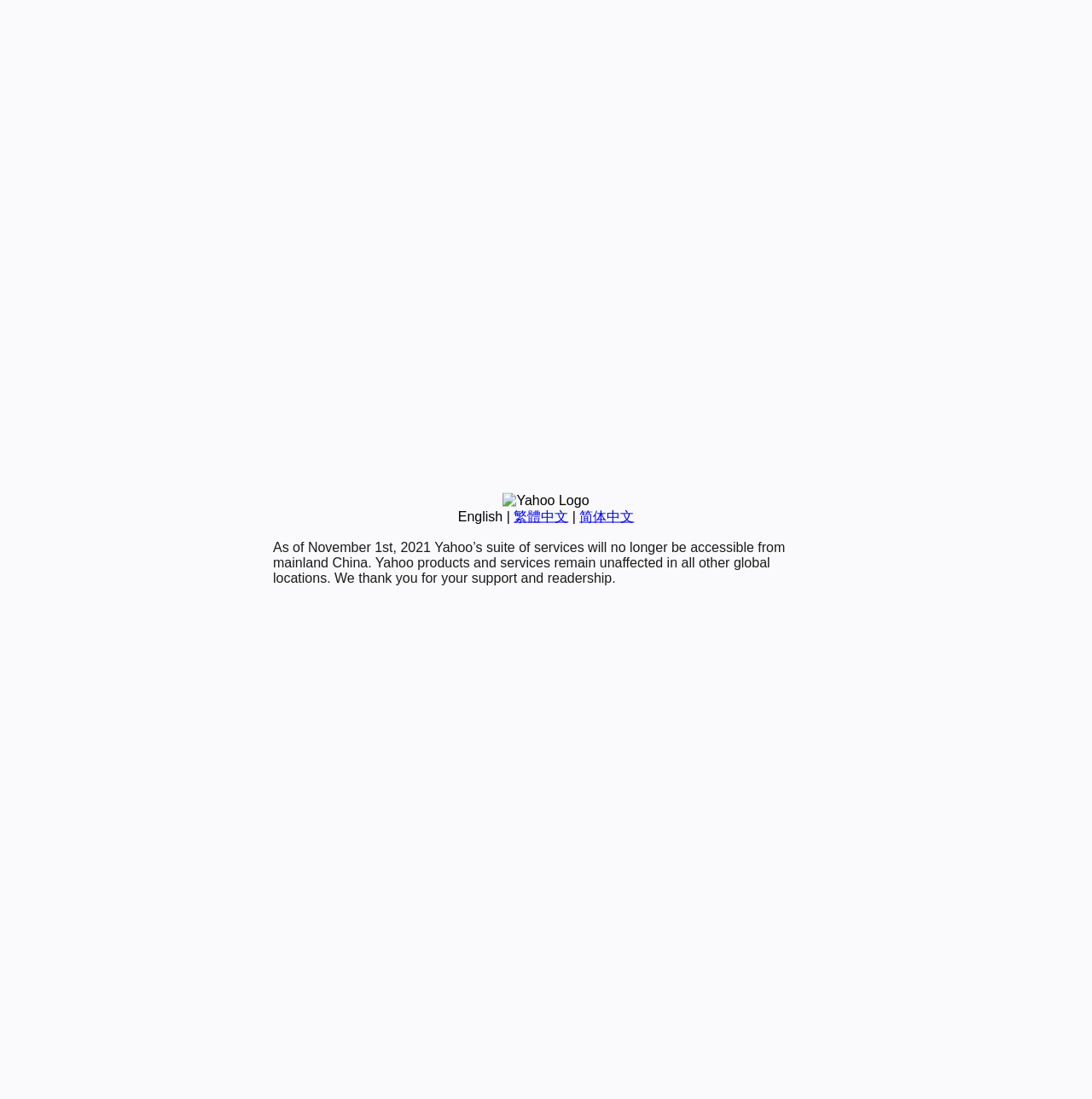Calculate the bounding box coordinates of the UI element given the description: "简体中文".

[0.531, 0.463, 0.581, 0.476]